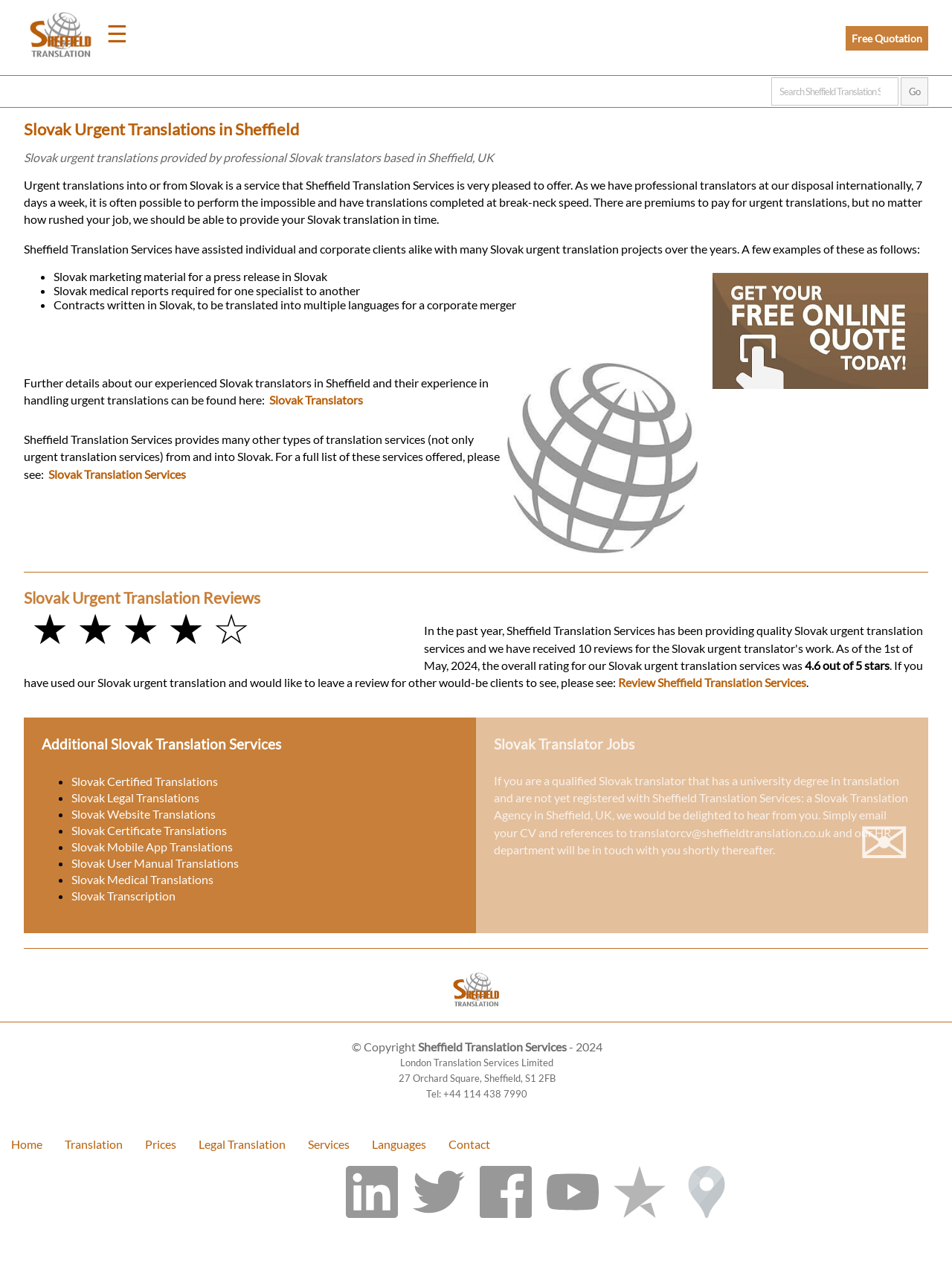Find and specify the bounding box coordinates that correspond to the clickable region for the instruction: "Click on the 'Slovak Certified Translations' link".

[0.075, 0.61, 0.229, 0.621]